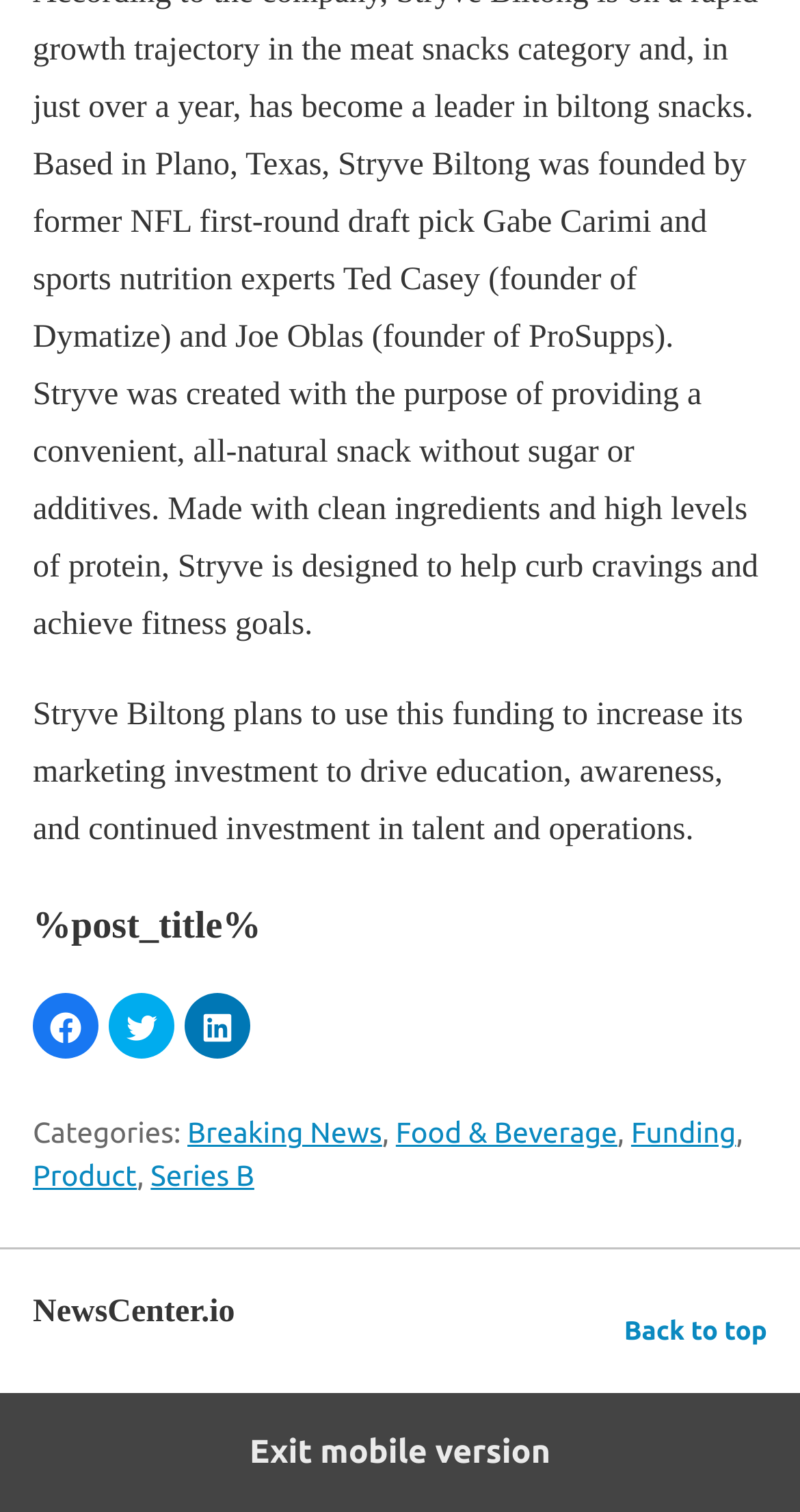Bounding box coordinates are specified in the format (top-left x, top-left y, bottom-right x, bottom-right y). All values are floating point numbers bounded between 0 and 1. Please provide the bounding box coordinate of the region this sentence describes: Series B

[0.188, 0.767, 0.318, 0.789]